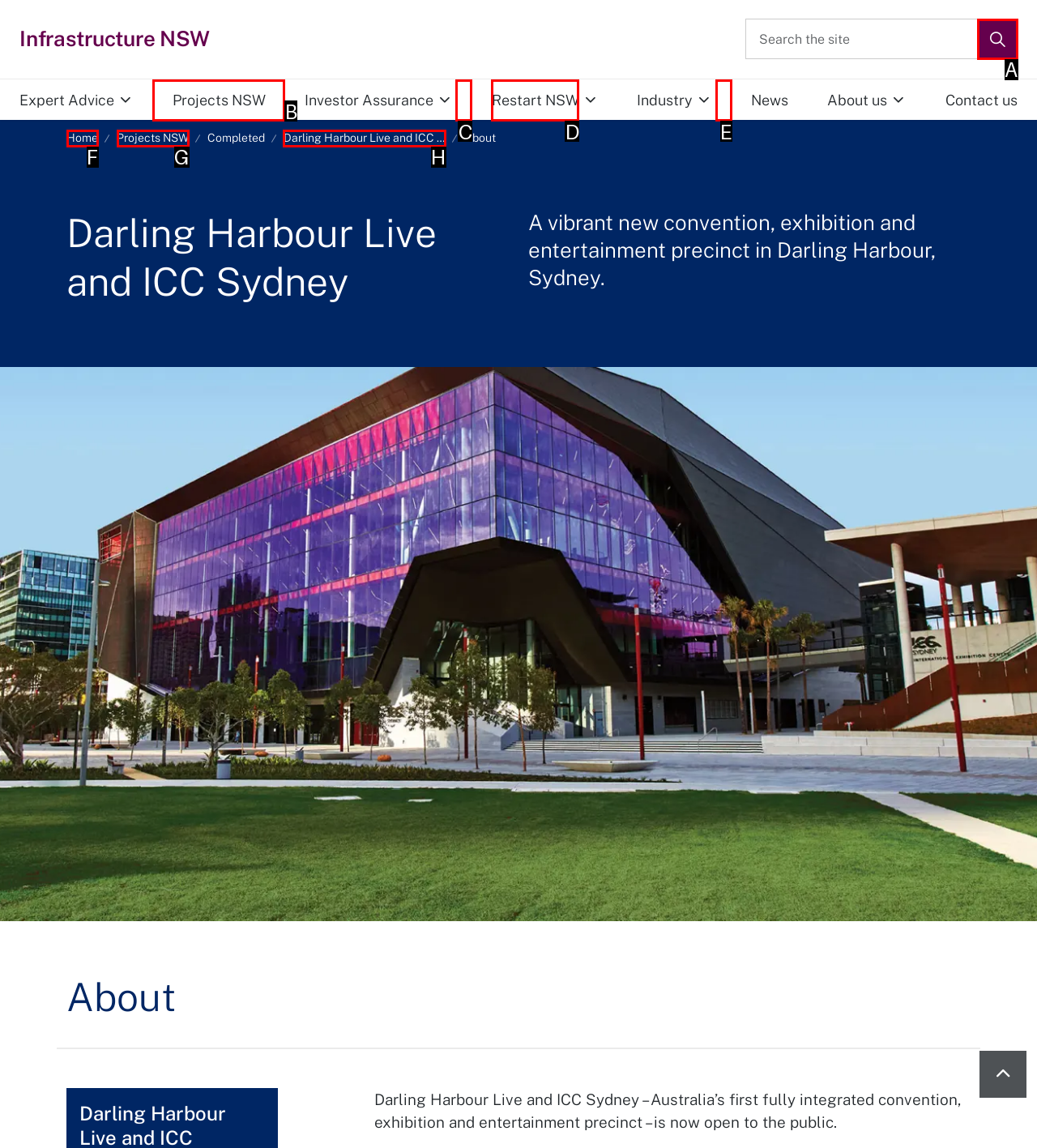Identify the correct UI element to click on to achieve the following task: View Darling Harbour Live and ICC Sydney Respond with the corresponding letter from the given choices.

H